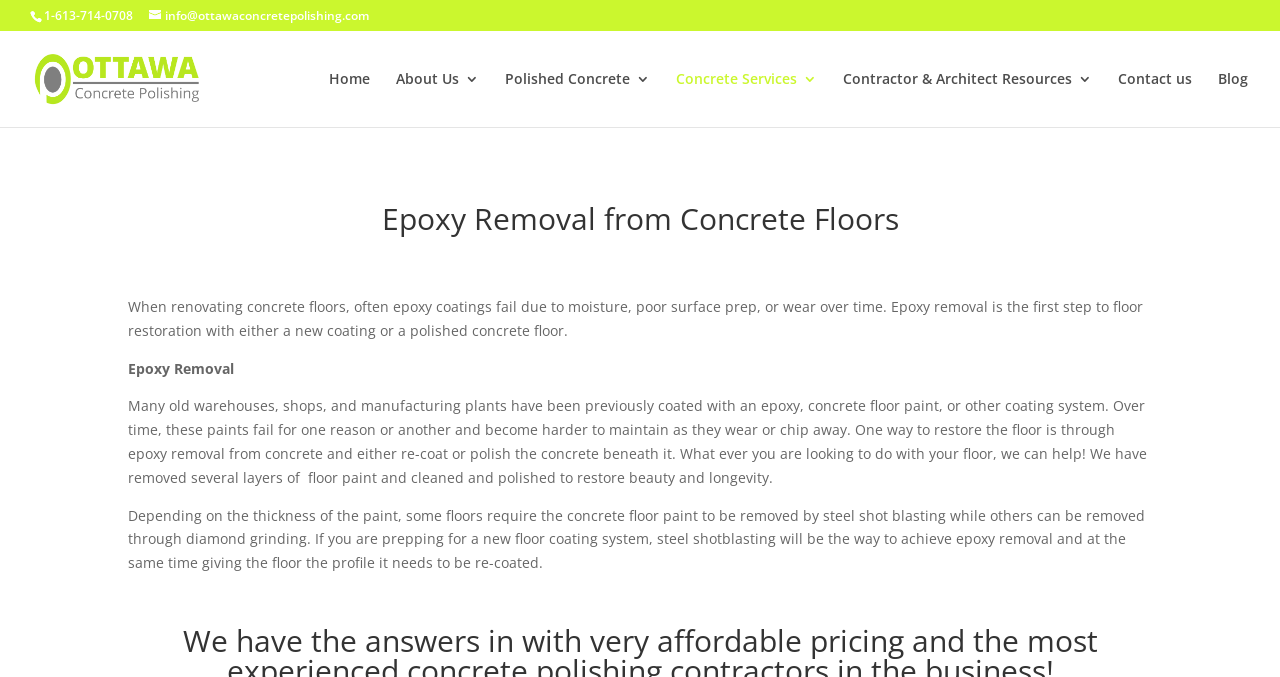Find and indicate the bounding box coordinates of the region you should select to follow the given instruction: "Call the phone number".

[0.034, 0.01, 0.104, 0.035]